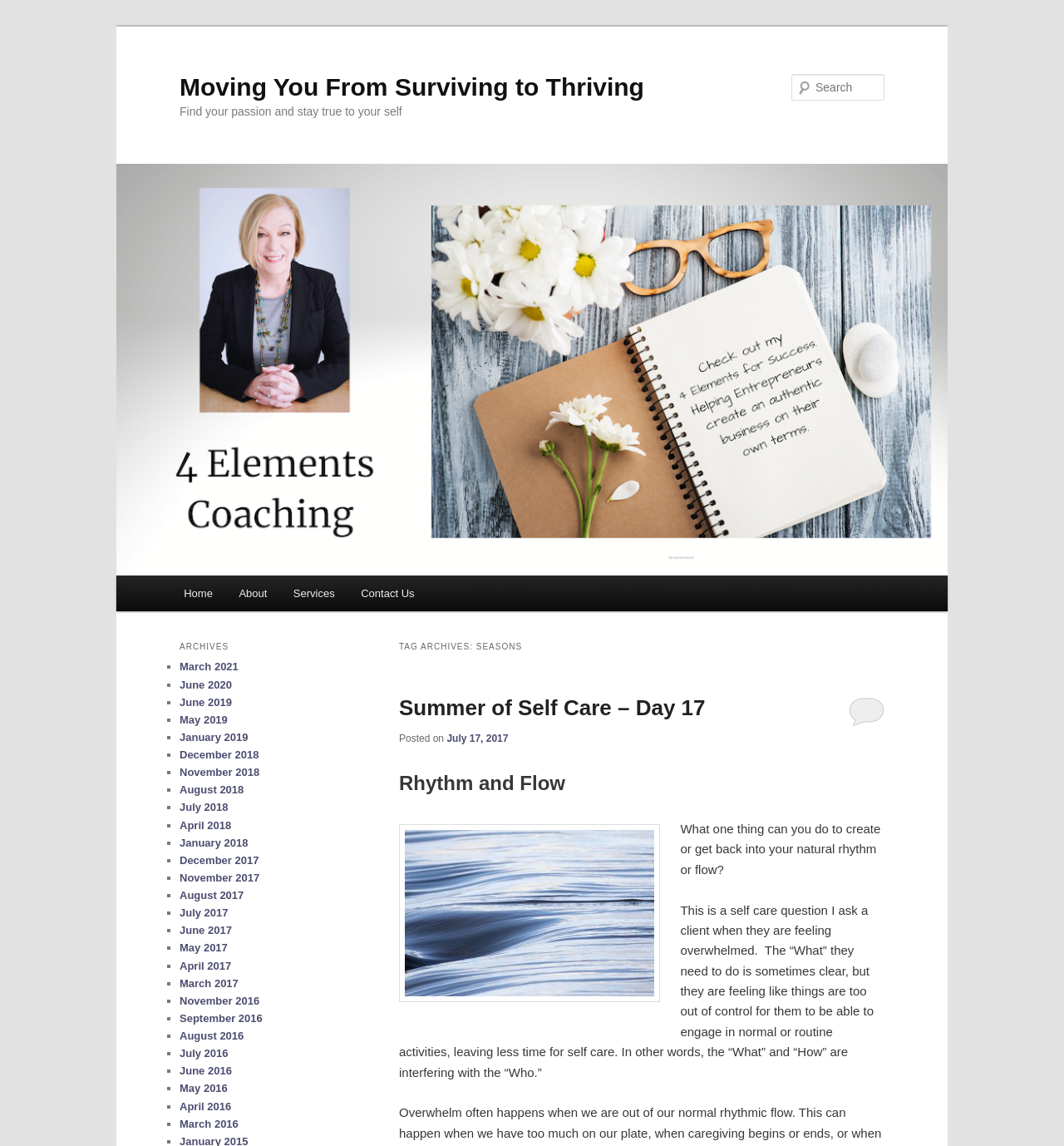What is the main topic of the webpage?
Answer with a single word or short phrase according to what you see in the image.

Seasons